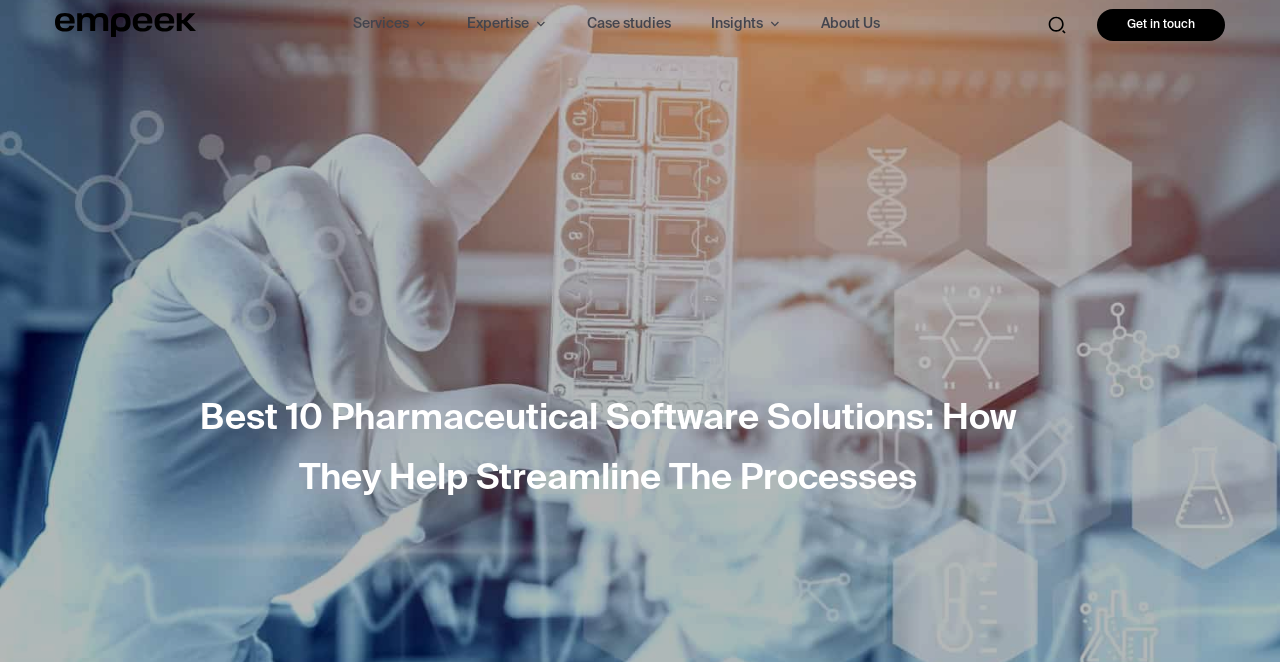What is the position of the logo header?
Could you answer the question in a detailed manner, providing as much information as possible?

Based on the bounding box coordinates, the logo header is located at [0.043, 0.02, 0.153, 0.056], which indicates it is positioned at the top left corner of the webpage.